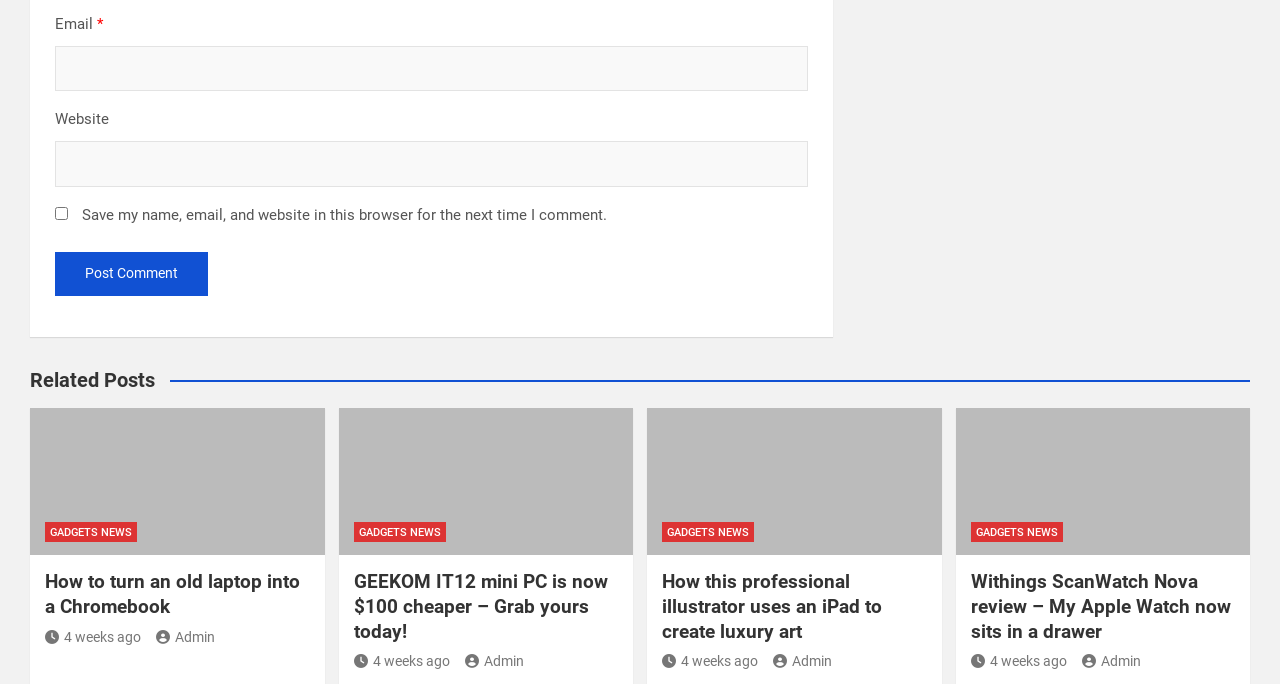Please identify the bounding box coordinates of the element that needs to be clicked to execute the following command: "Click Post Comment". Provide the bounding box using four float numbers between 0 and 1, formatted as [left, top, right, bottom].

[0.043, 0.369, 0.162, 0.433]